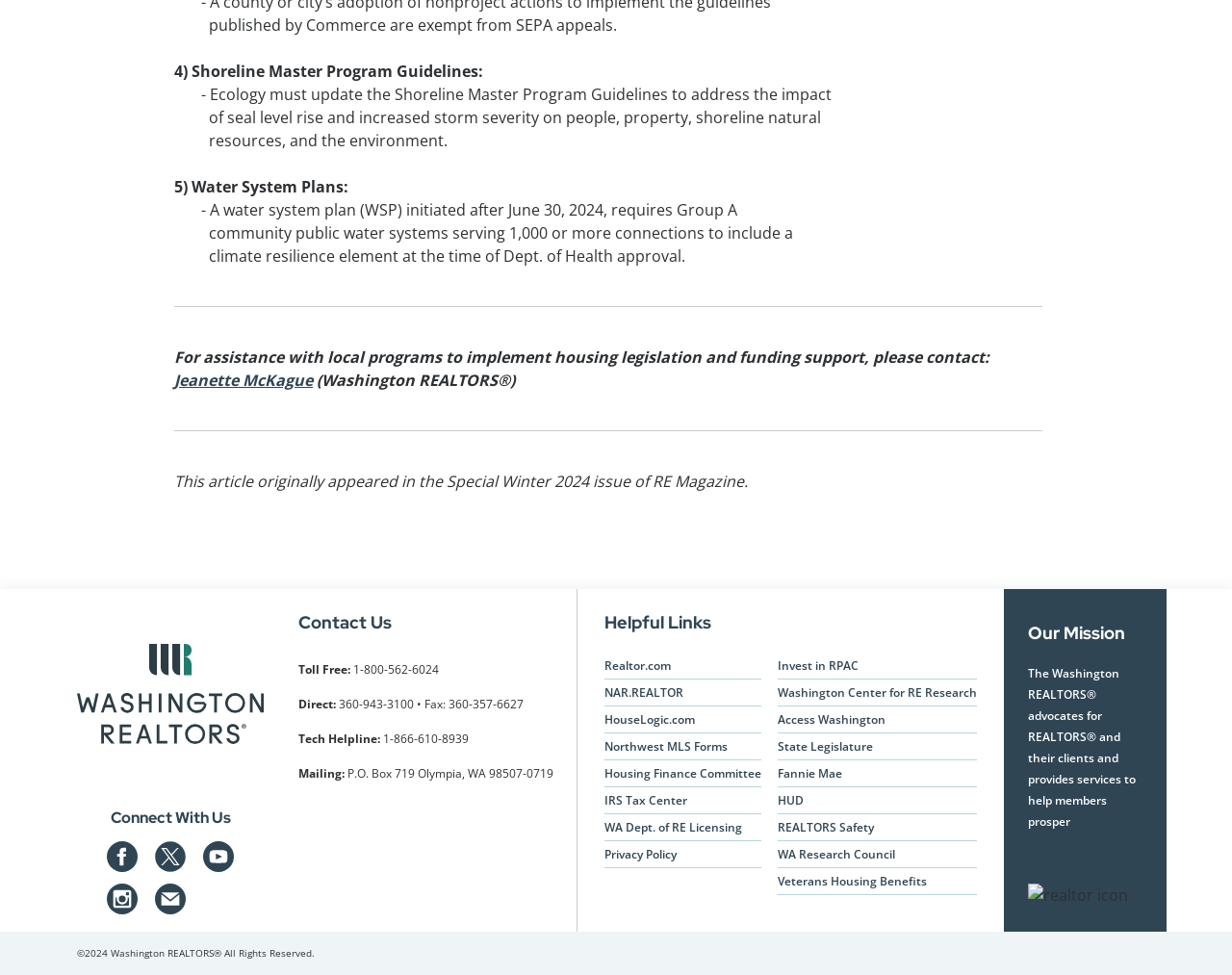Pinpoint the bounding box coordinates of the clickable element to carry out the following instruction: "Call Toll Free."

[0.242, 0.678, 0.284, 0.695]